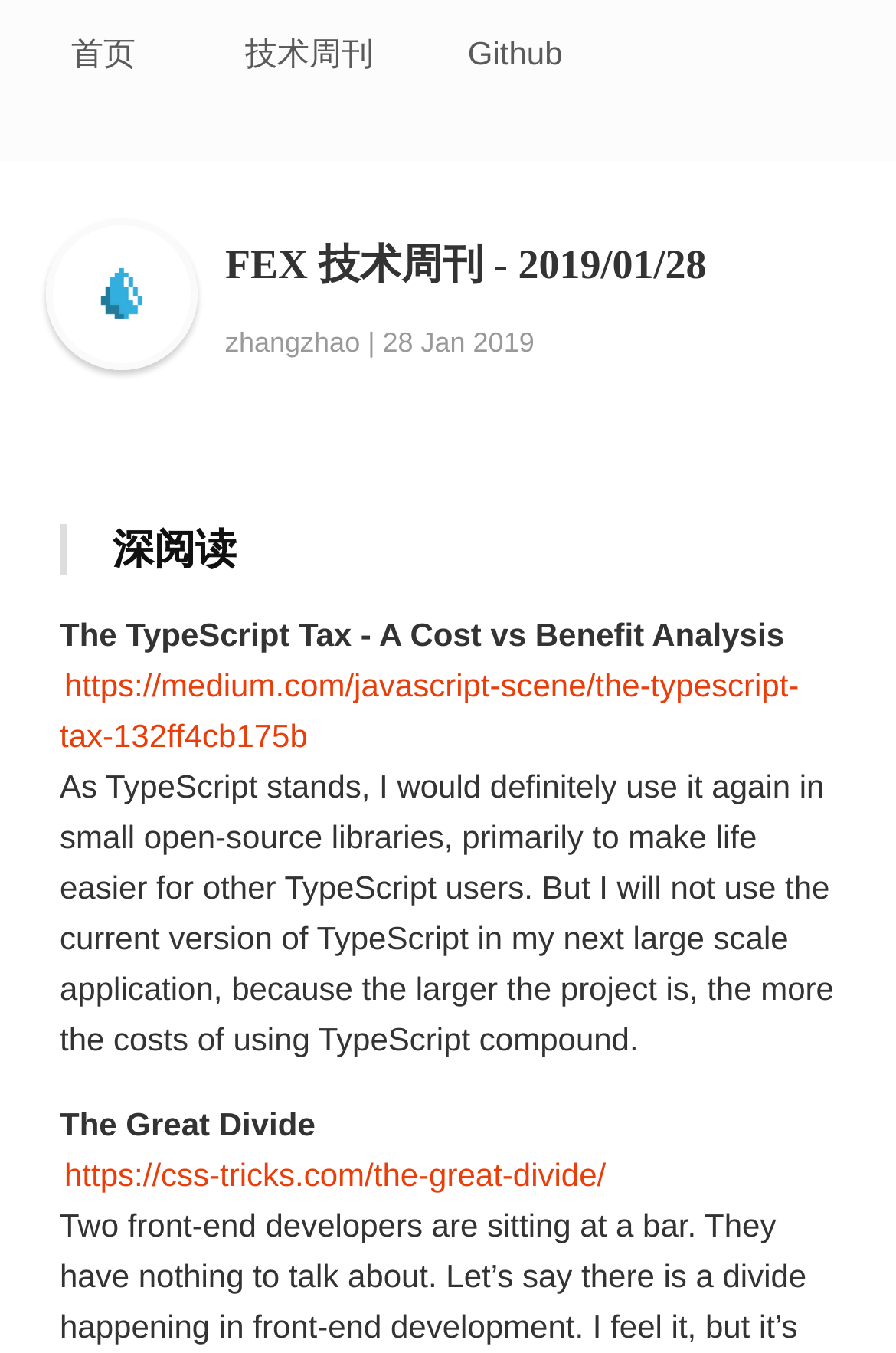Can you look at the image and give a comprehensive answer to the question:
How many links are in the top navigation bar?

I counted the links in the top navigation bar and found three links: '首页', '技术周刊', and 'Github'.